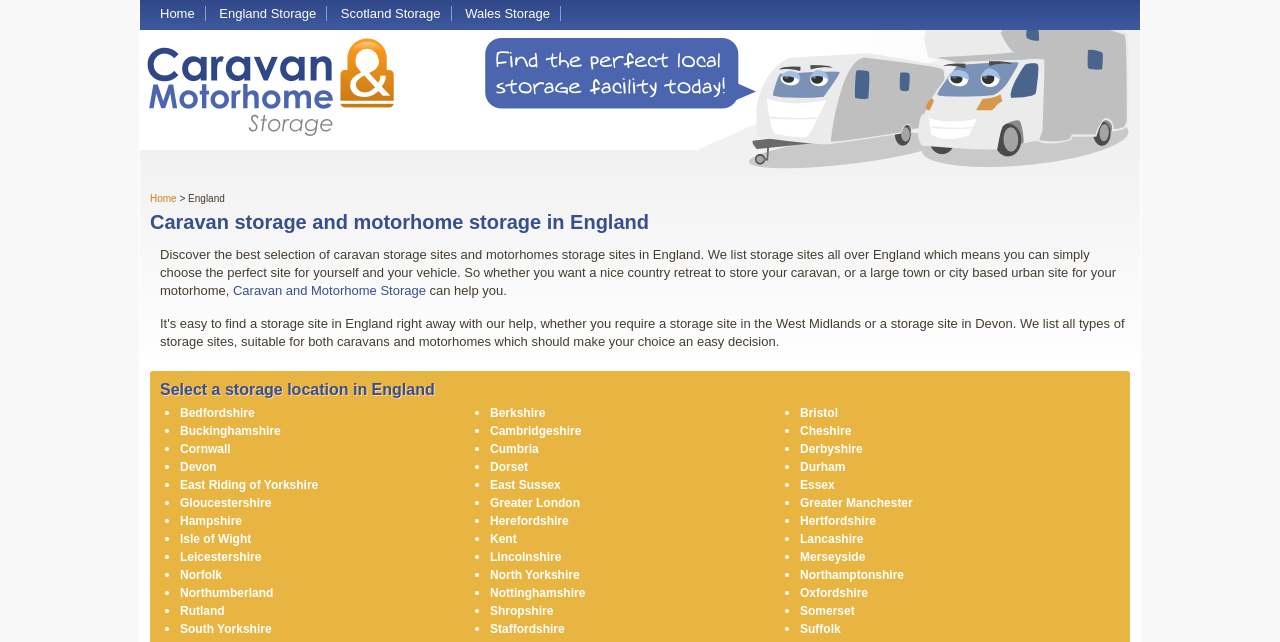Please specify the bounding box coordinates of the region to click in order to perform the following instruction: "Choose Cornwall for caravan storage".

[0.141, 0.688, 0.18, 0.71]